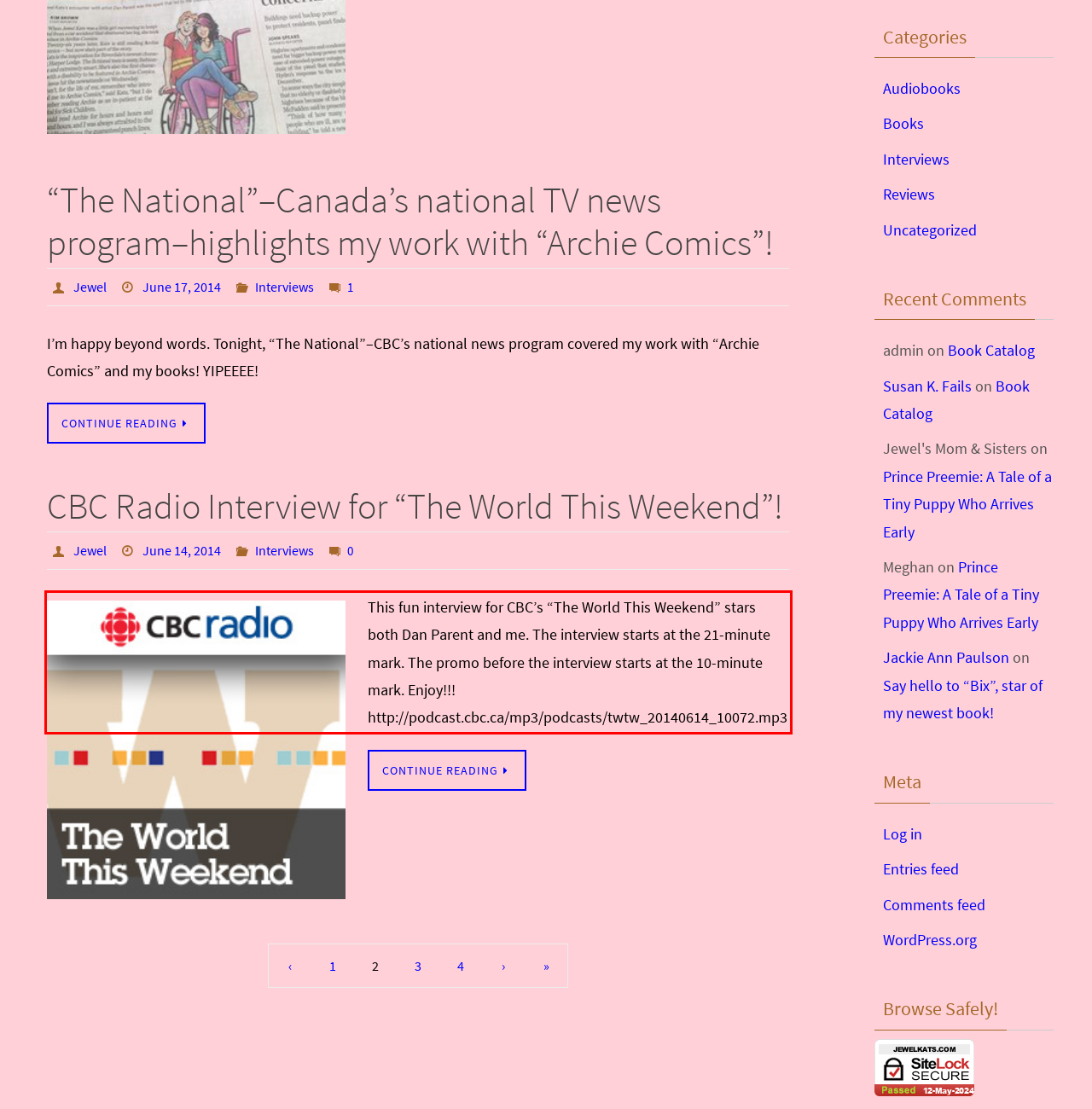Please use OCR to extract the text content from the red bounding box in the provided webpage screenshot.

This fun interview for CBC’s “The World This Weekend” stars both Dan Parent and me. The interview starts at the 21-minute mark. The promo before the interview starts at the 10-minute mark. Enjoy!!! http://podcast.cbc.ca/mp3/podcasts/twtw_20140614_10072.mp3